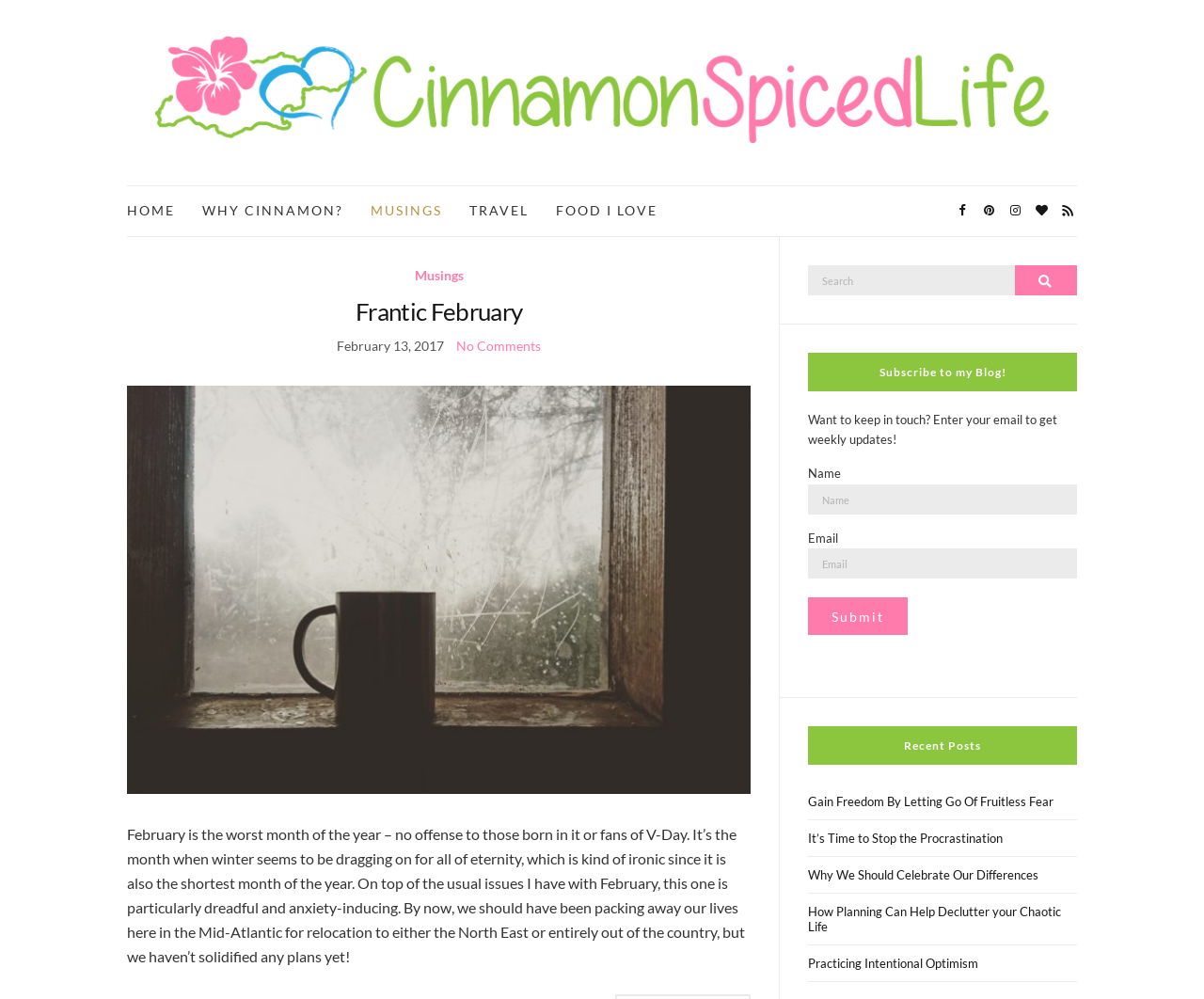Respond to the question below with a single word or phrase:
How many recent posts are listed?

5